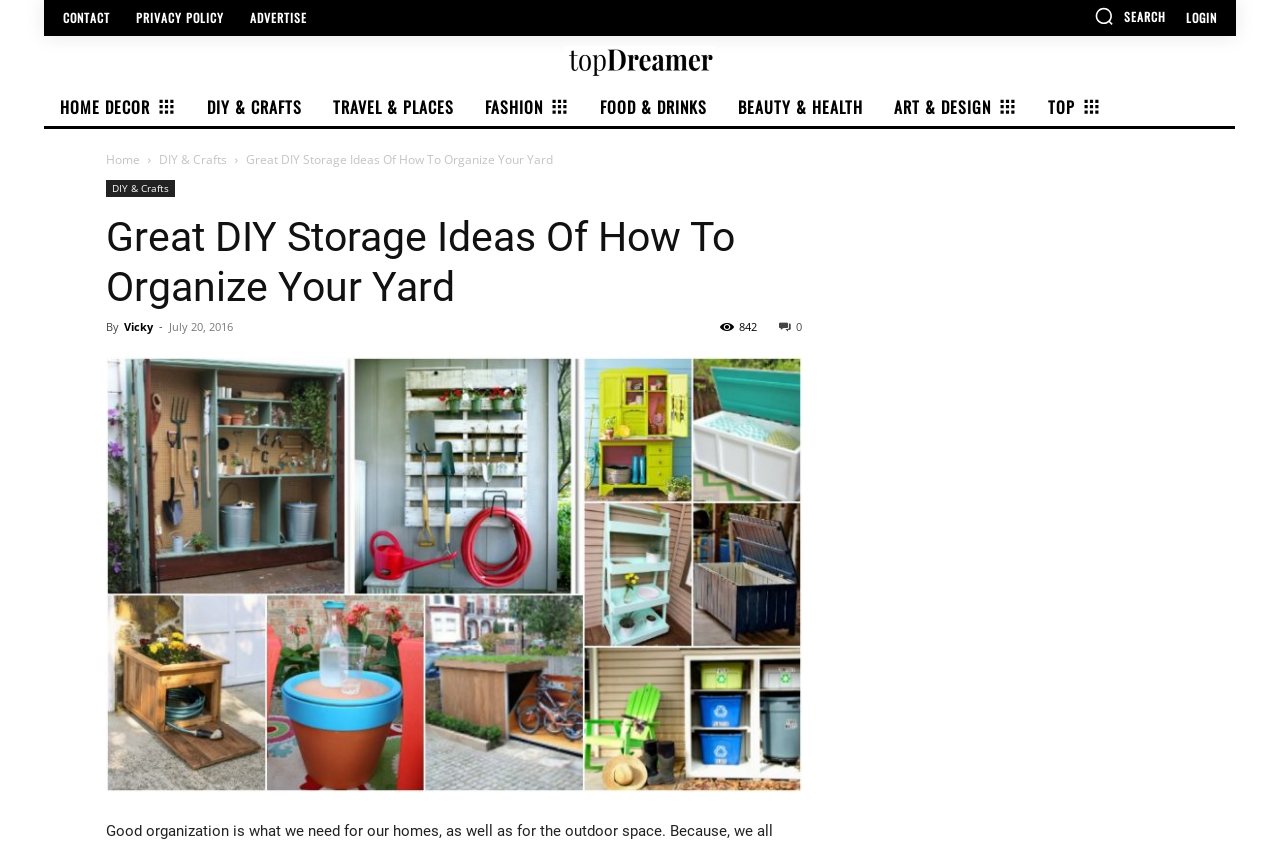Highlight the bounding box coordinates of the element that should be clicked to carry out the following instruction: "go to contact page". The coordinates must be given as four float numbers ranging from 0 to 1, i.e., [left, top, right, bottom].

[0.041, 0.015, 0.094, 0.029]